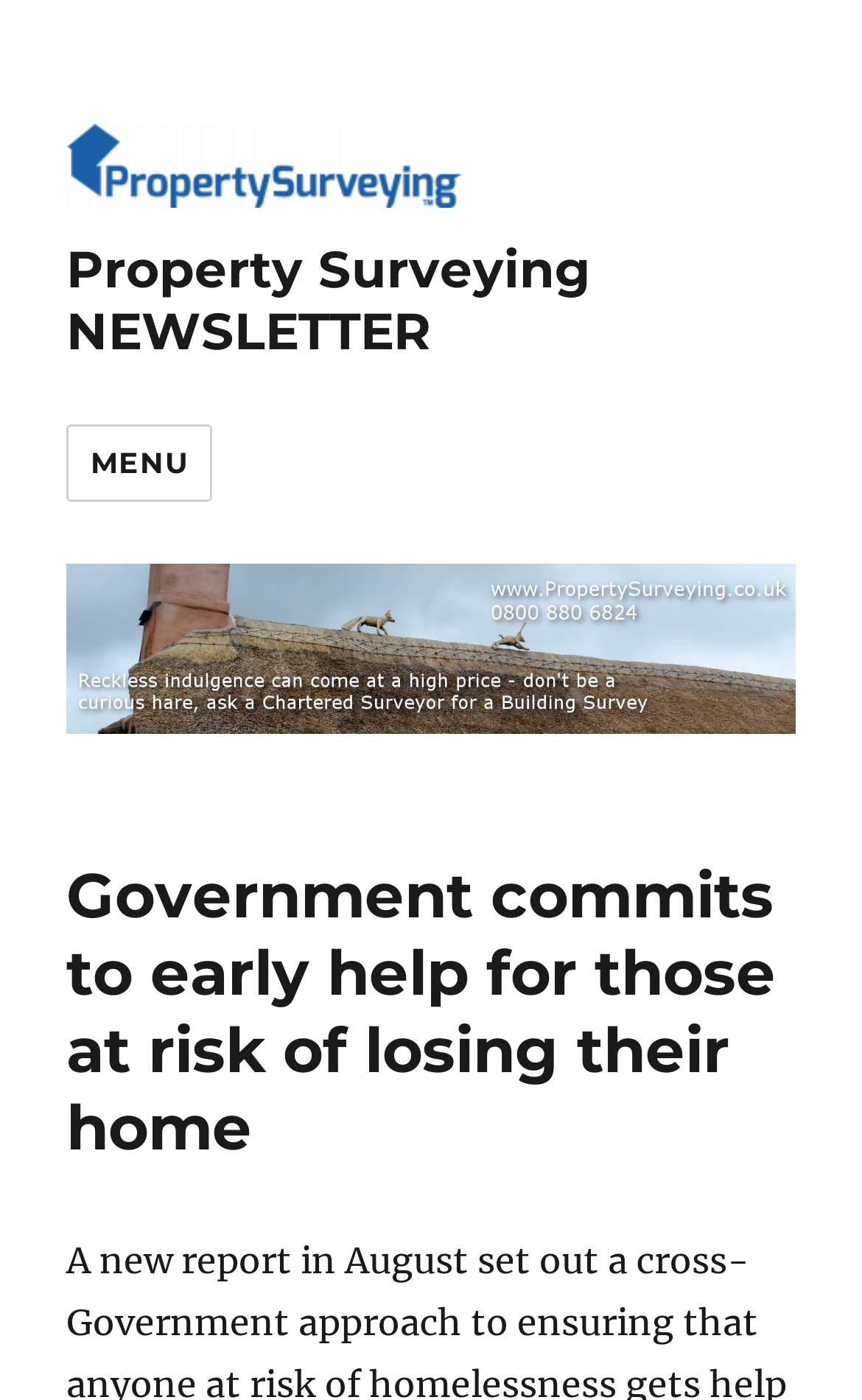Answer the question in a single word or phrase:
Is the menu button expanded?

No